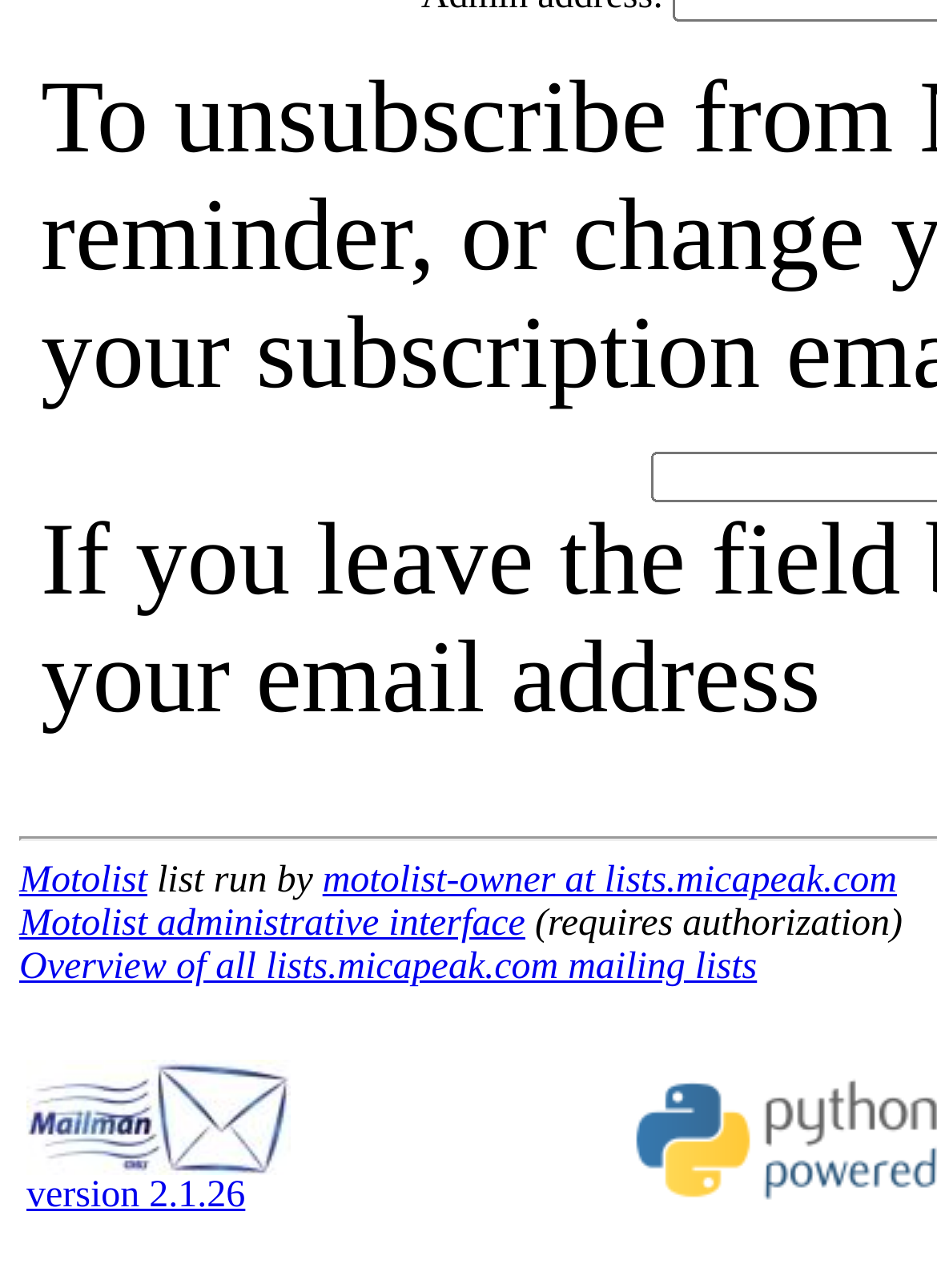Give a one-word or one-phrase response to the question:
What is the version of Mailman used?

2.1.26